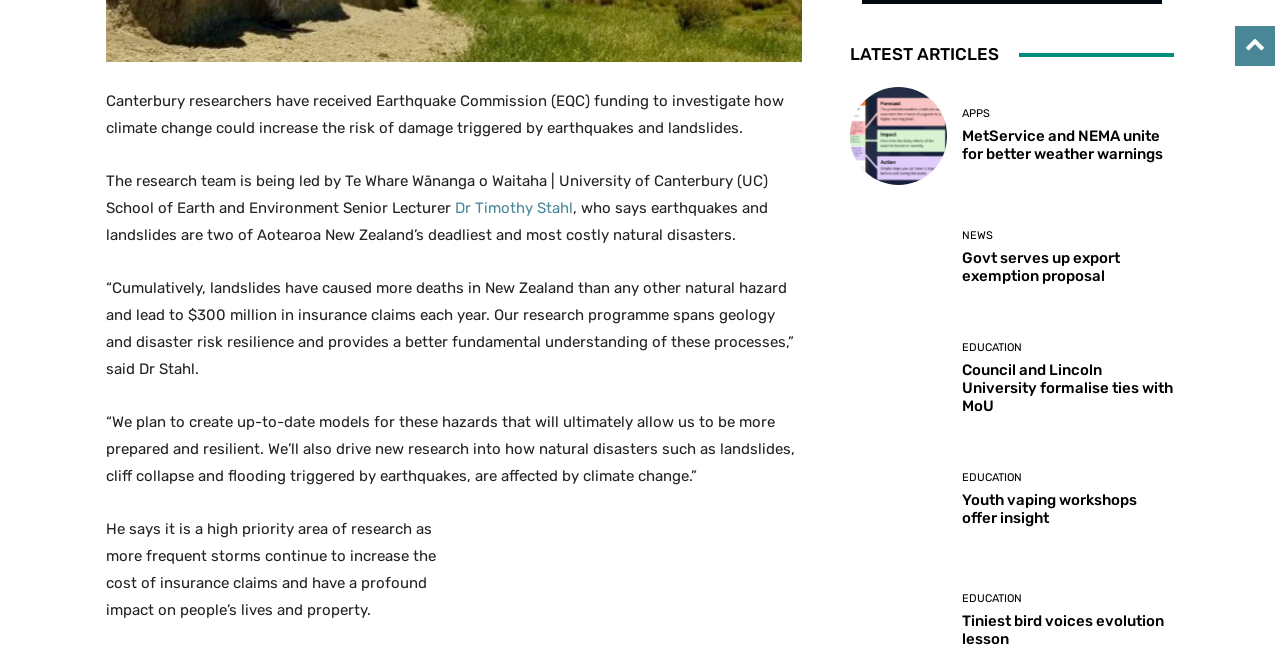Who is leading the research team?
Look at the image and respond with a one-word or short-phrase answer.

Dr Timothy Stahl